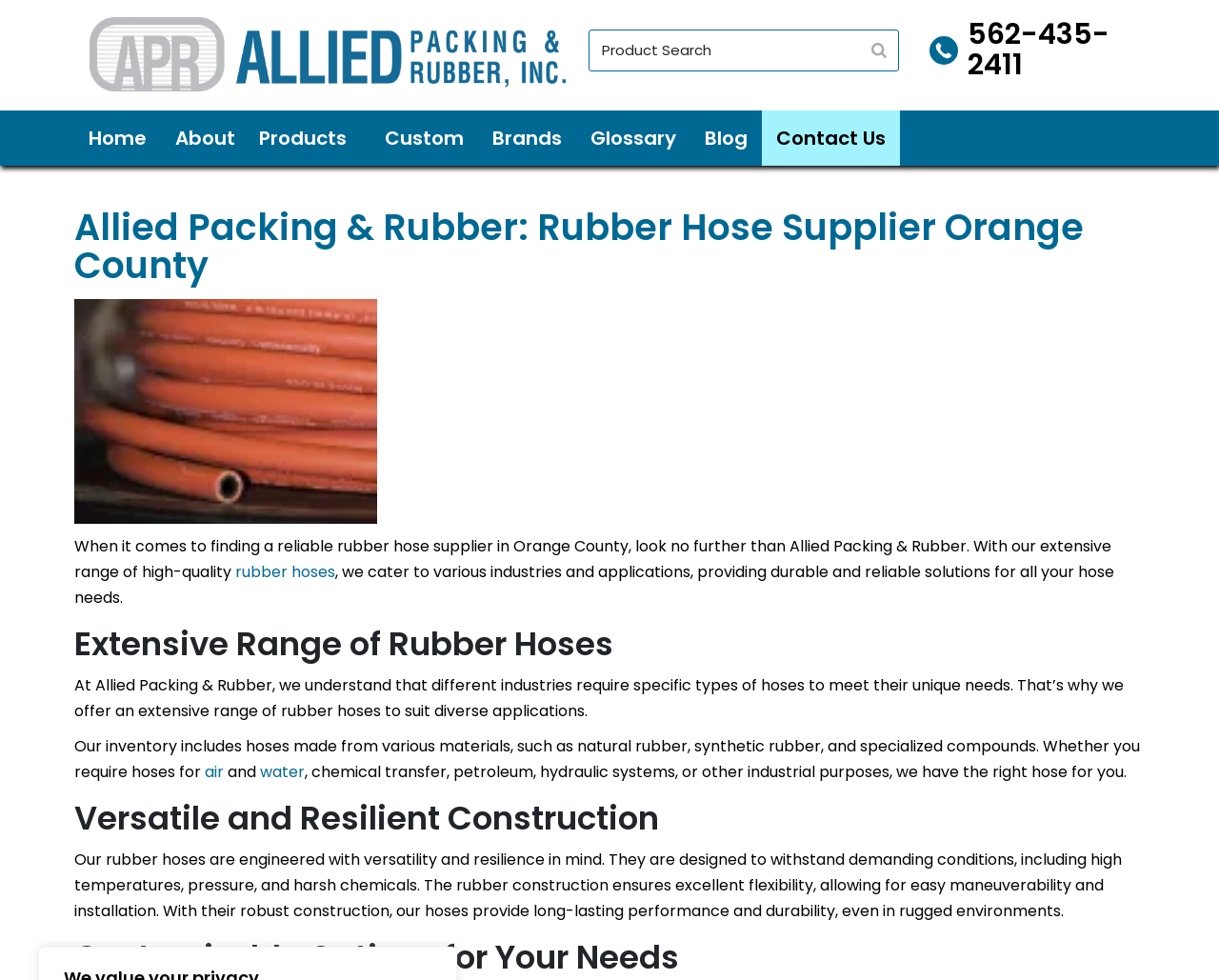Specify the bounding box coordinates for the region that must be clicked to perform the given instruction: "Learn about custom hoses".

[0.304, 0.112, 0.392, 0.169]